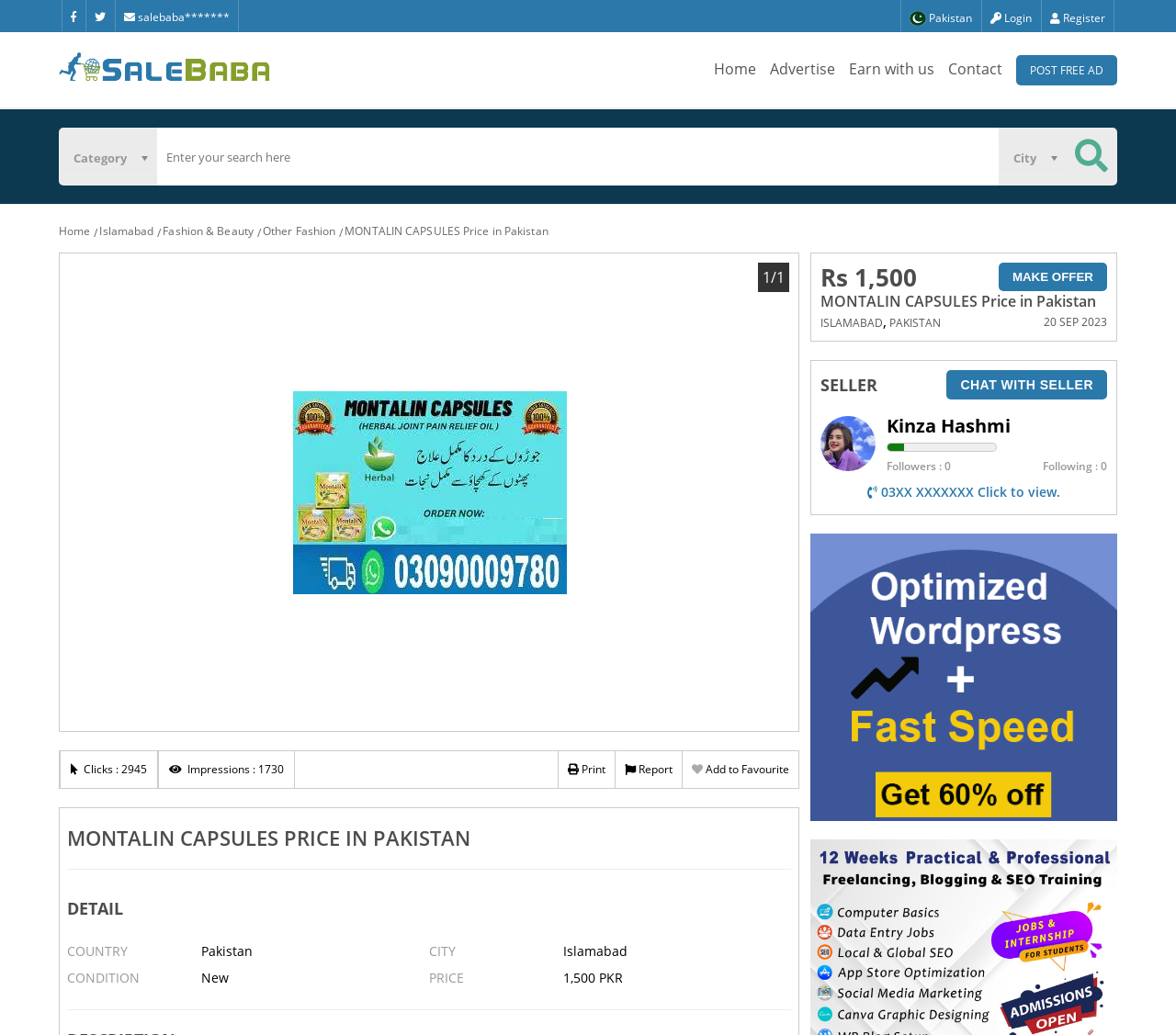Identify the bounding box coordinates for the element you need to click to achieve the following task: "Make an offer". The coordinates must be four float values ranging from 0 to 1, formatted as [left, top, right, bottom].

[0.849, 0.254, 0.941, 0.281]